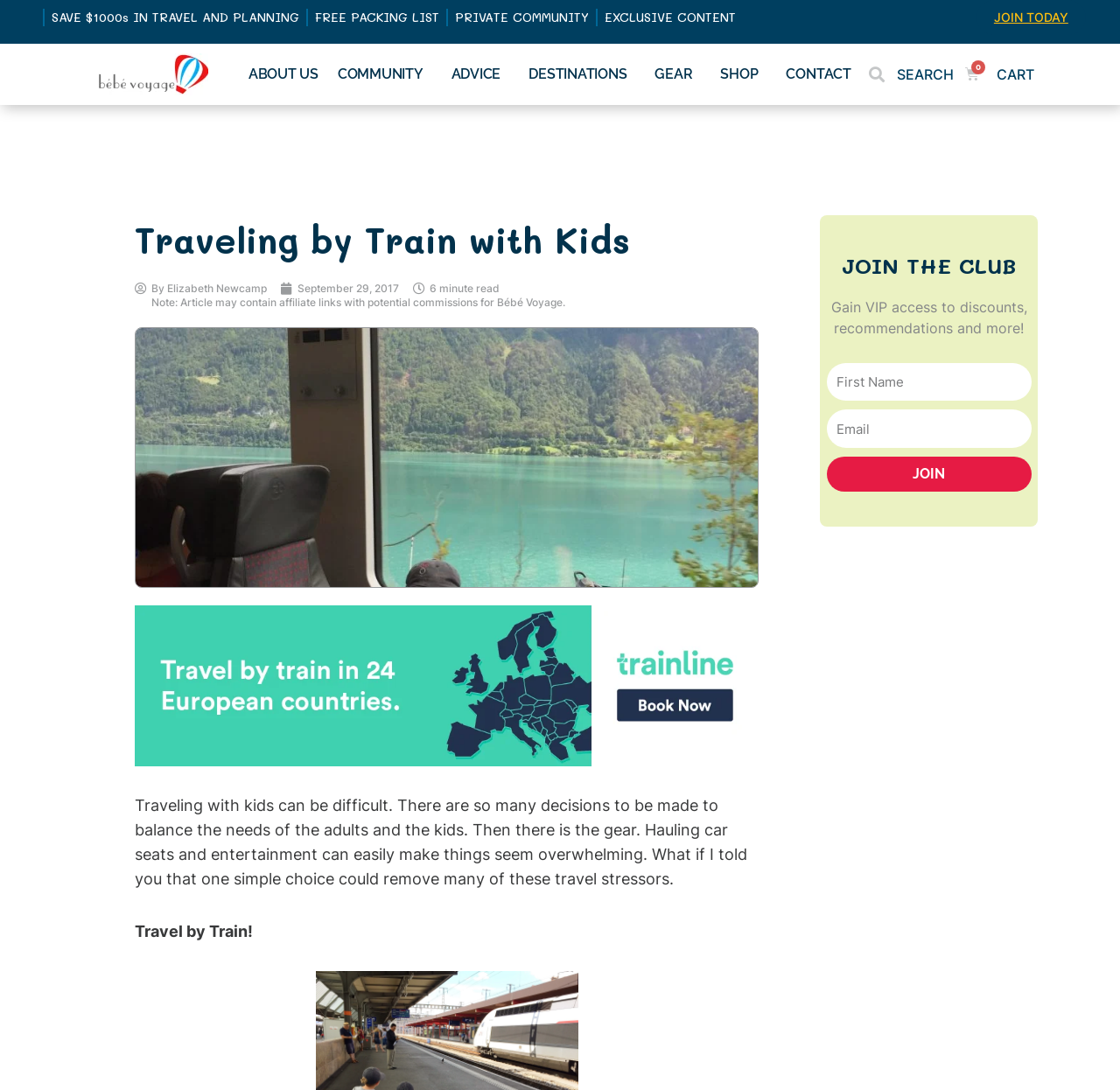What is the topic of the article on this webpage?
Please respond to the question with a detailed and informative answer.

The article on this webpage appears to be about traveling by train with kids, as indicated by the heading 'Traveling by Train with Kids' and the content of the article, which discusses the benefits of train travel with children.